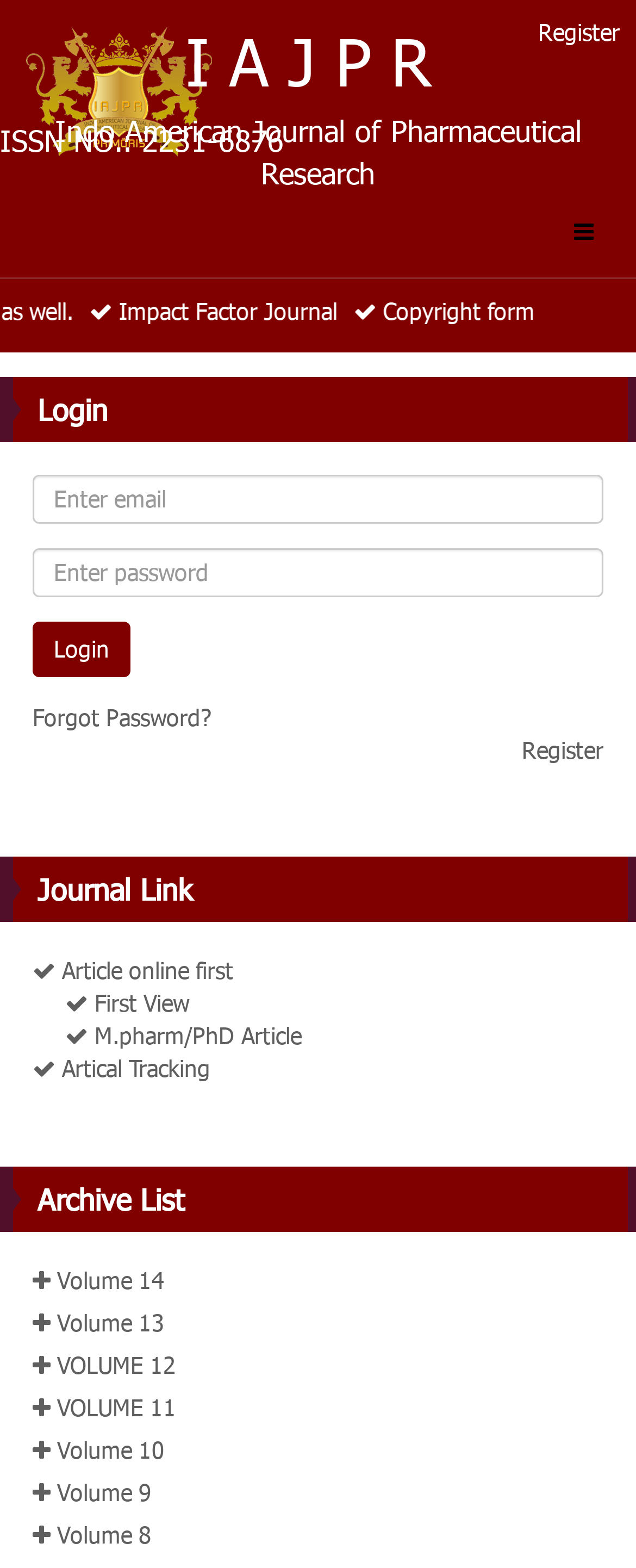Provide a one-word or short-phrase answer to the question:
How many volume links are there?

7